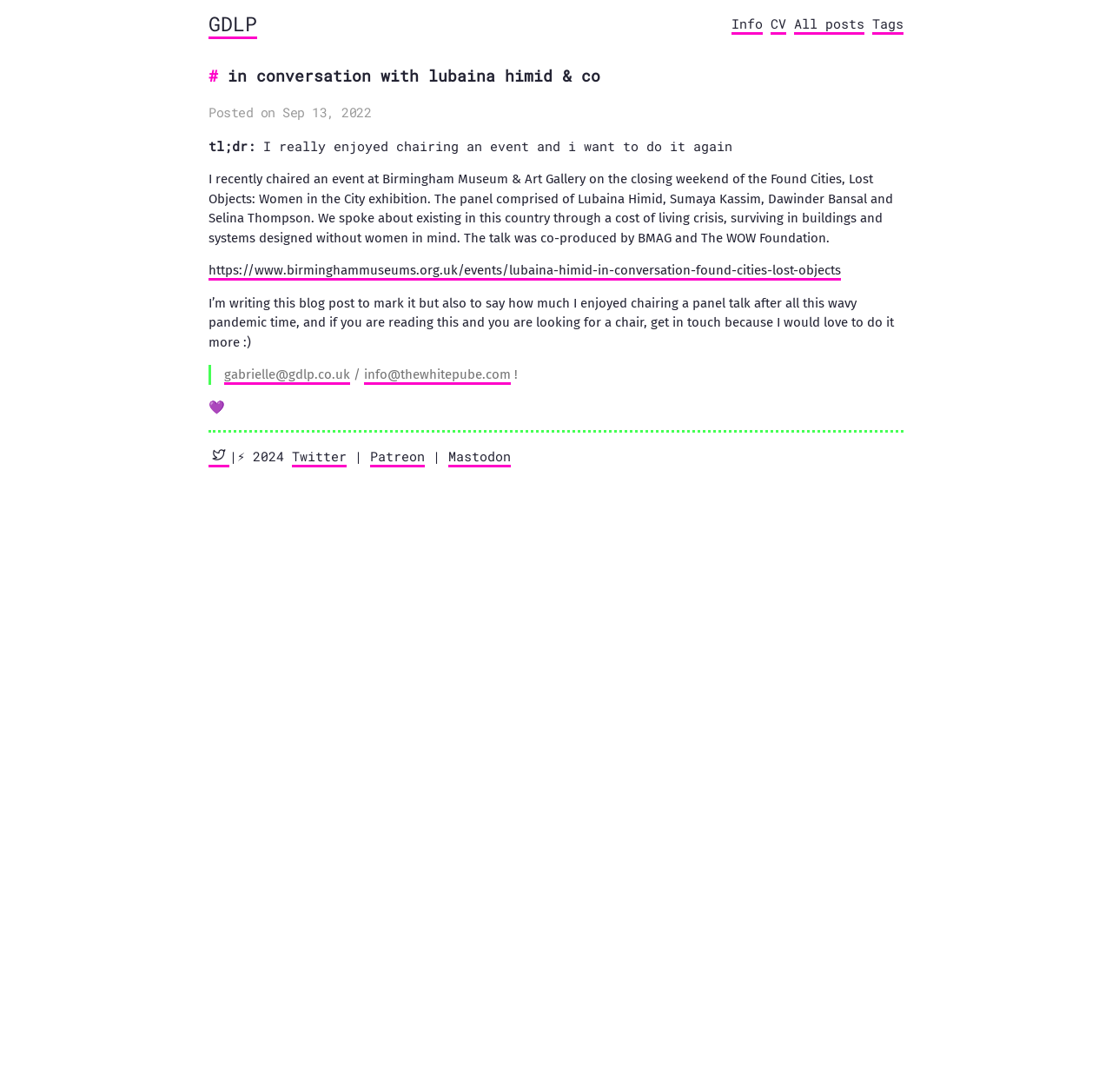Determine the bounding box coordinates of the target area to click to execute the following instruction: "Click the 'Log in om te installeren' button."

None